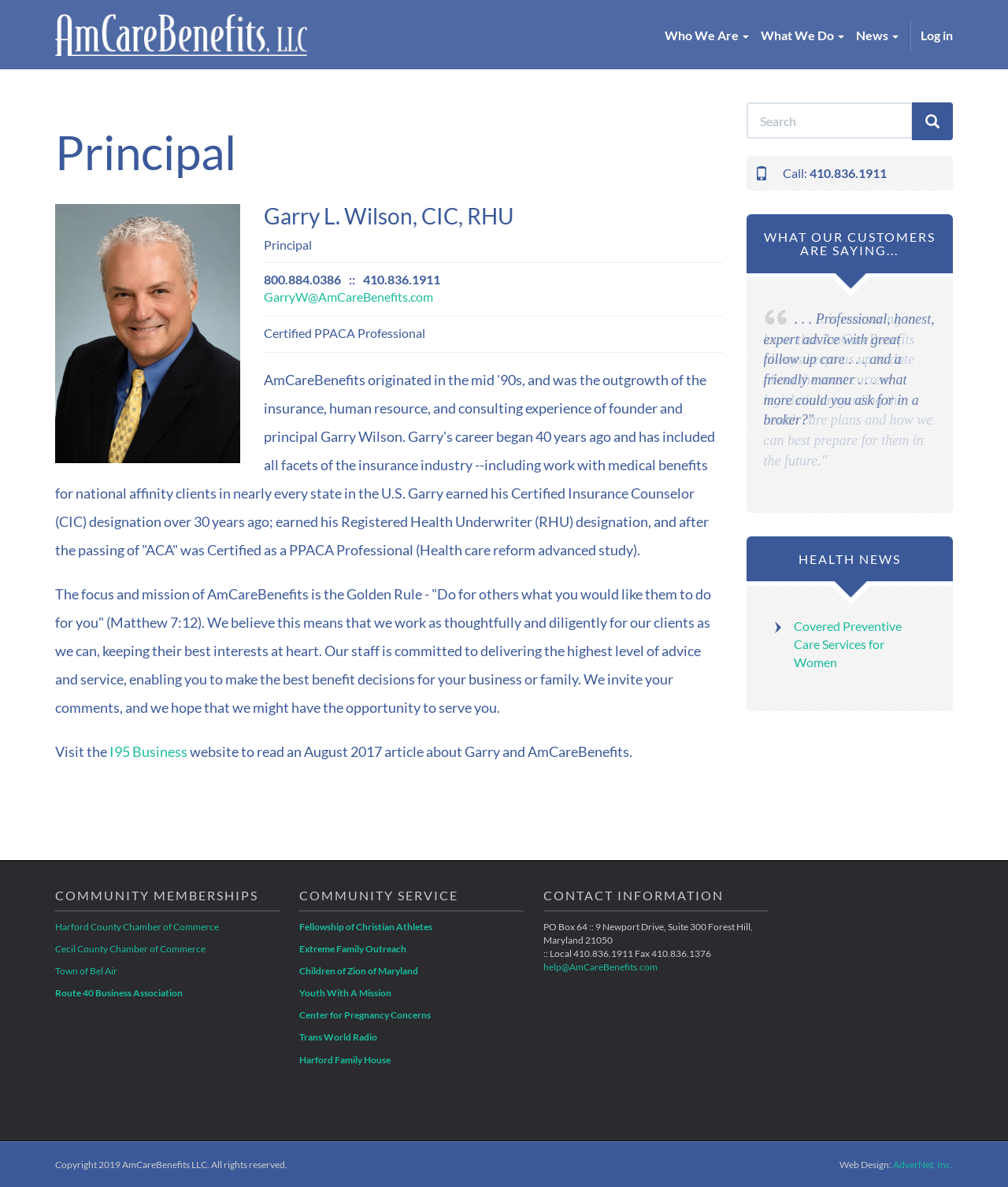Please indicate the bounding box coordinates of the element's region to be clicked to achieve the instruction: "Contact AmCareBenefits via email". Provide the coordinates as four float numbers between 0 and 1, i.e., [left, top, right, bottom].

[0.539, 0.81, 0.652, 0.82]